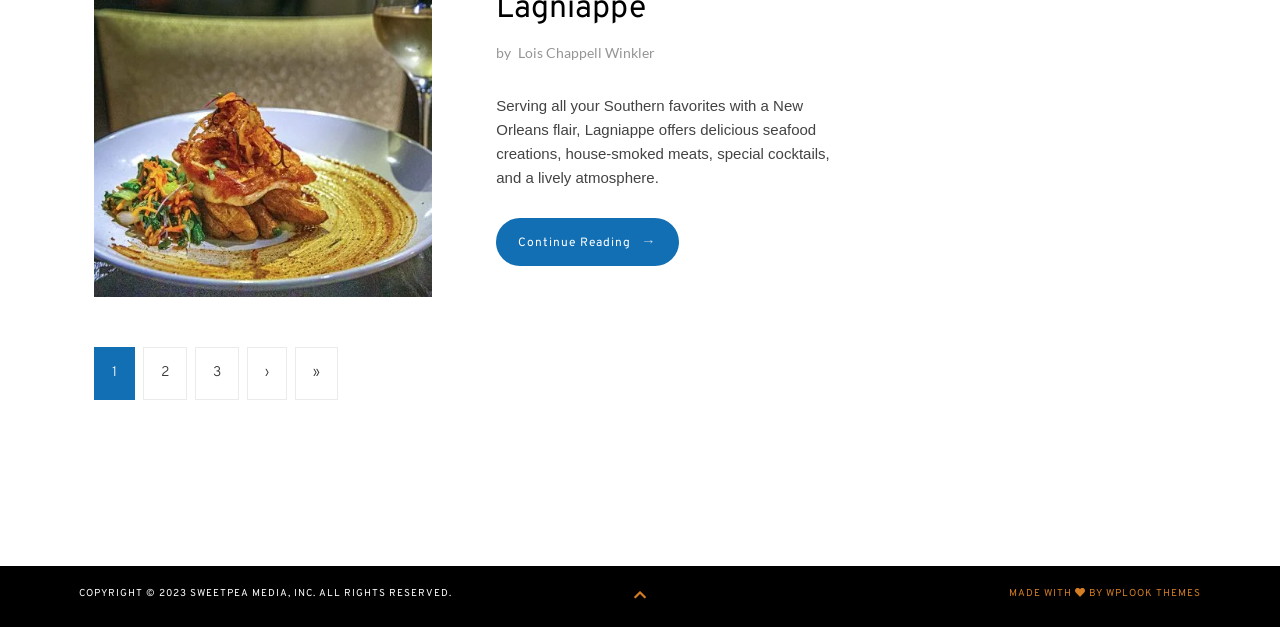Indicate the bounding box coordinates of the element that needs to be clicked to satisfy the following instruction: "View the first page". The coordinates should be four float numbers between 0 and 1, i.e., [left, top, right, bottom].

[0.073, 0.554, 0.105, 0.638]